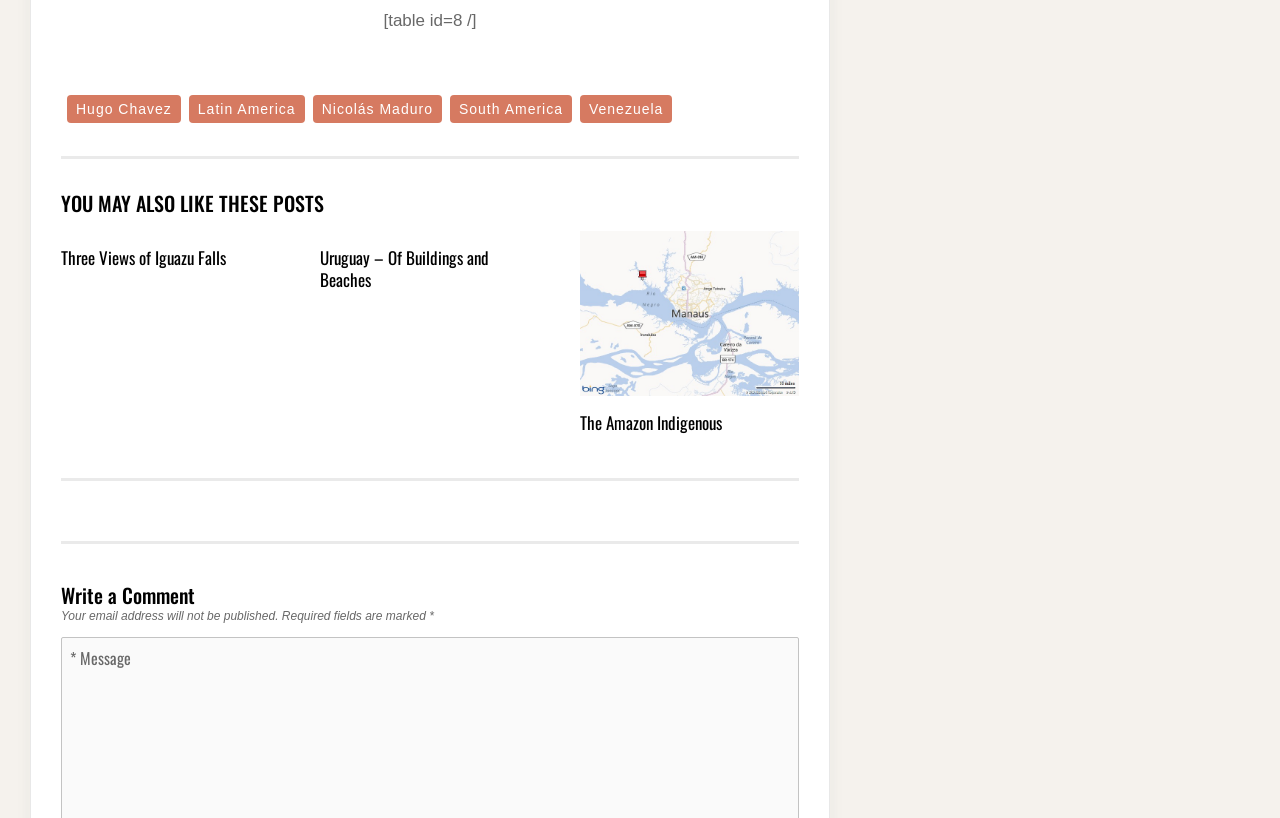What is the symbol for required fields?
From the details in the image, provide a complete and detailed answer to the question.

I saw the text 'Required fields are marked' followed by a '*' symbol, which suggests that this symbol is used to indicate required fields.